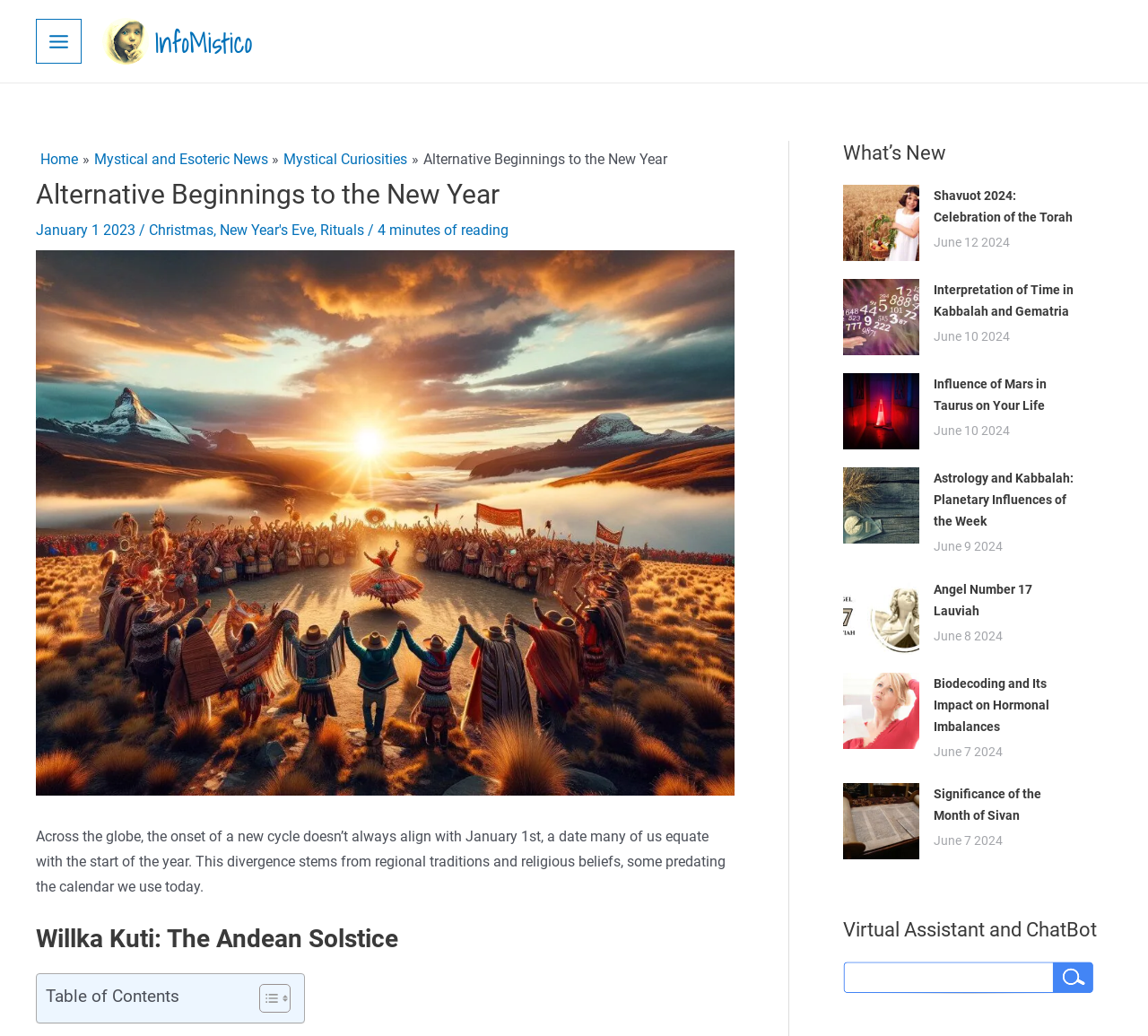From the webpage screenshot, predict the bounding box of the UI element that matches this description: "Products".

None